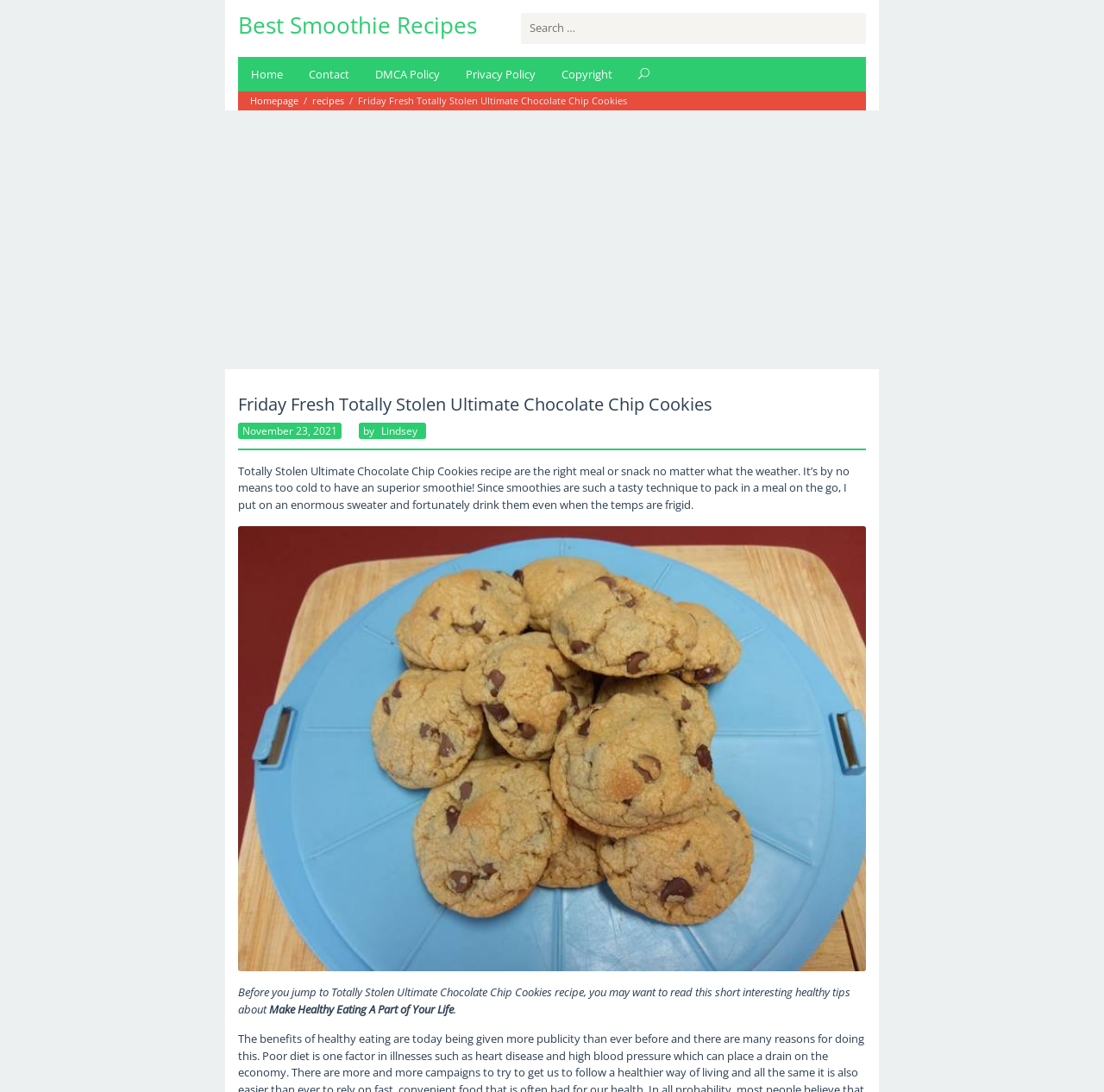Can you specify the bounding box coordinates of the area that needs to be clicked to fulfill the following instruction: "Click on the link to become a WVFG member"?

None